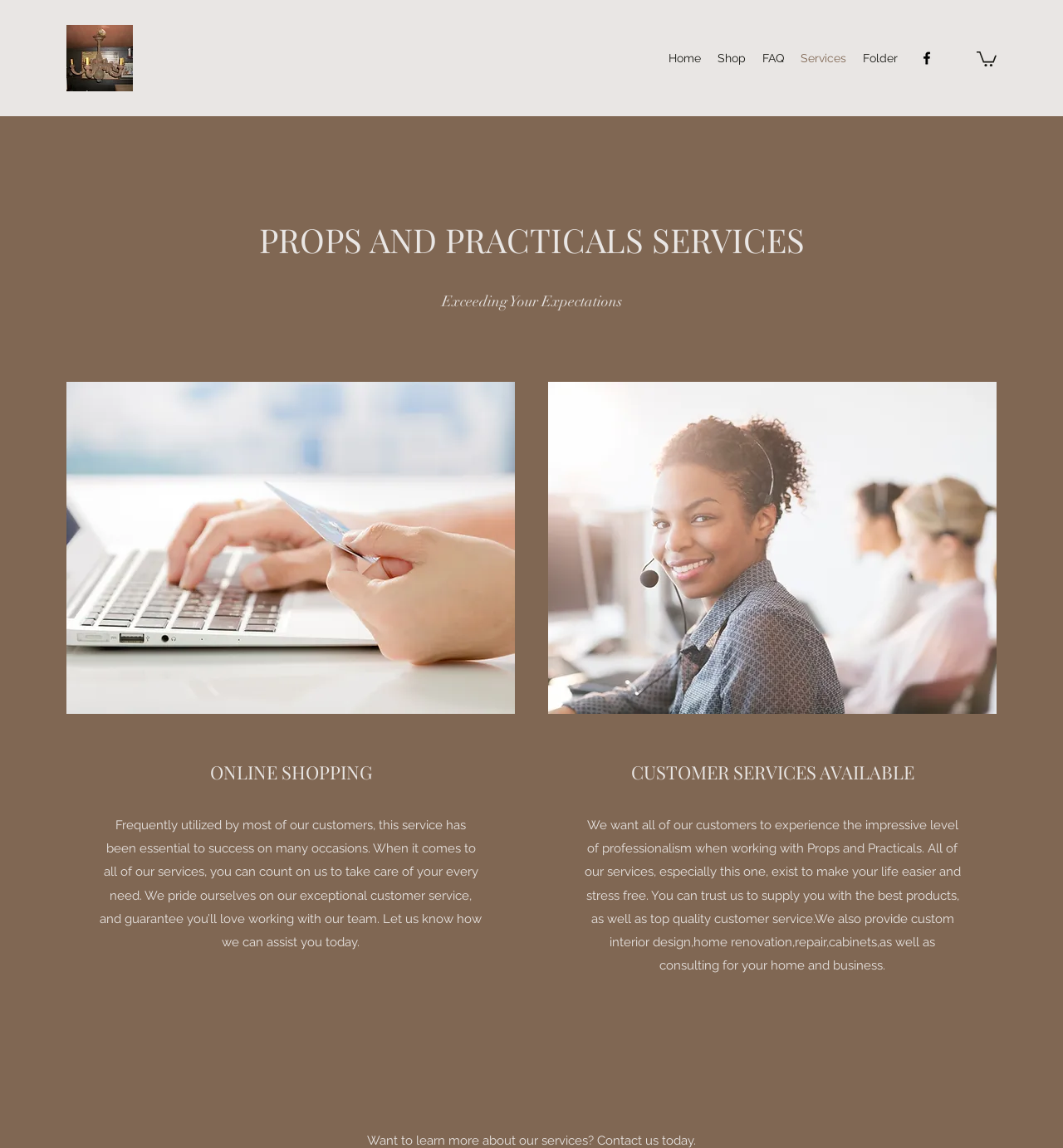From the image, can you give a detailed response to the question below:
What services does Props and Practicals offer?

Based on the webpage, Props and Practicals offers two main services: online shopping and customer services. This can be inferred from the headings 'ONLINE SHOPPING' and 'CUSTOMER SERVICES AVAILABLE' and the corresponding descriptions.